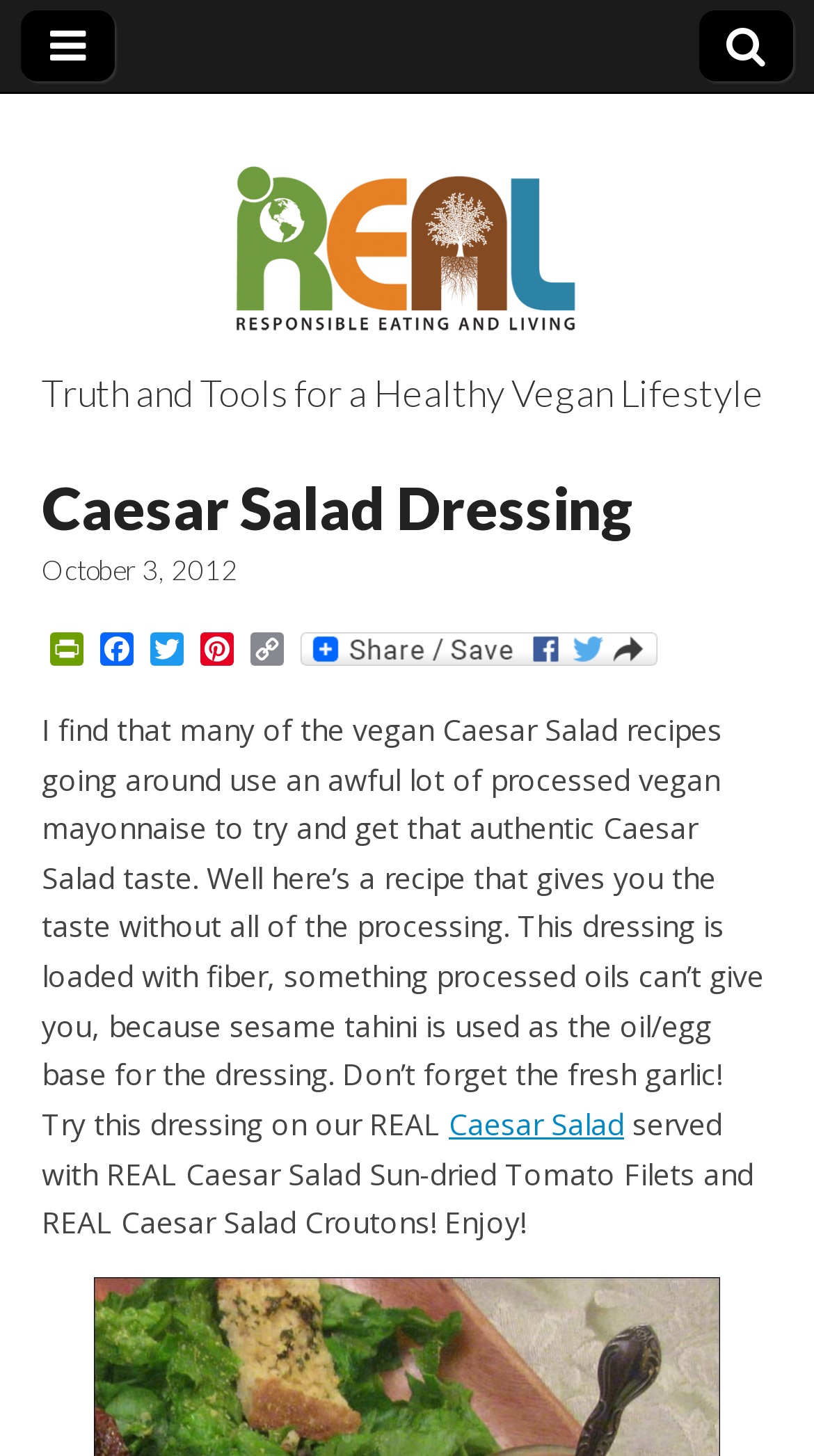What is the name of the salad served with the dressing?
Use the image to answer the question with a single word or phrase.

REAL Caesar Salad